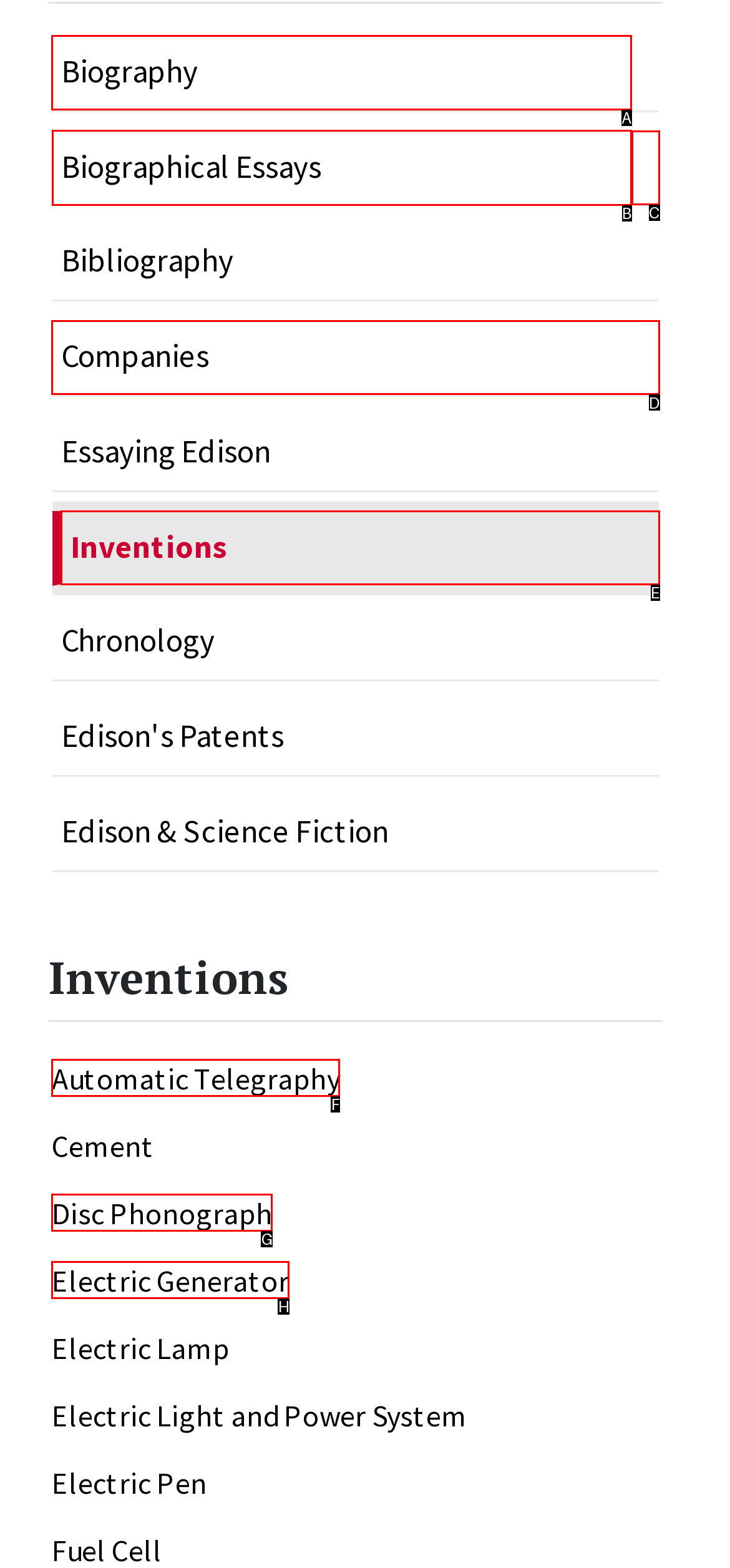Identify the letter of the UI element I need to click to carry out the following instruction: Open Biographical Essays

B